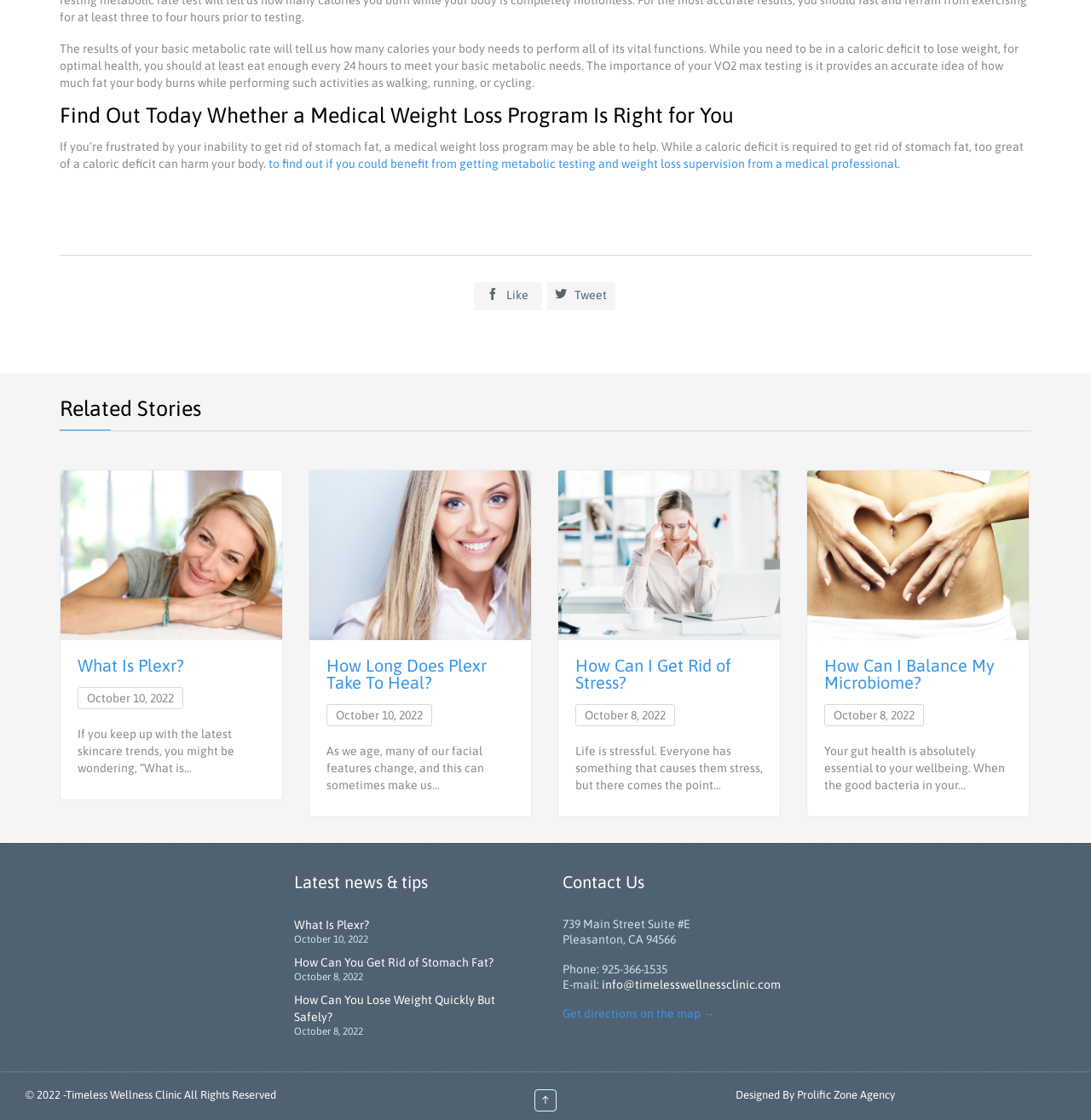Provide the bounding box coordinates for the UI element described in this sentence: "parent_node: Menu". The coordinates should be four float values between 0 and 1, i.e., [left, top, right, bottom].

None